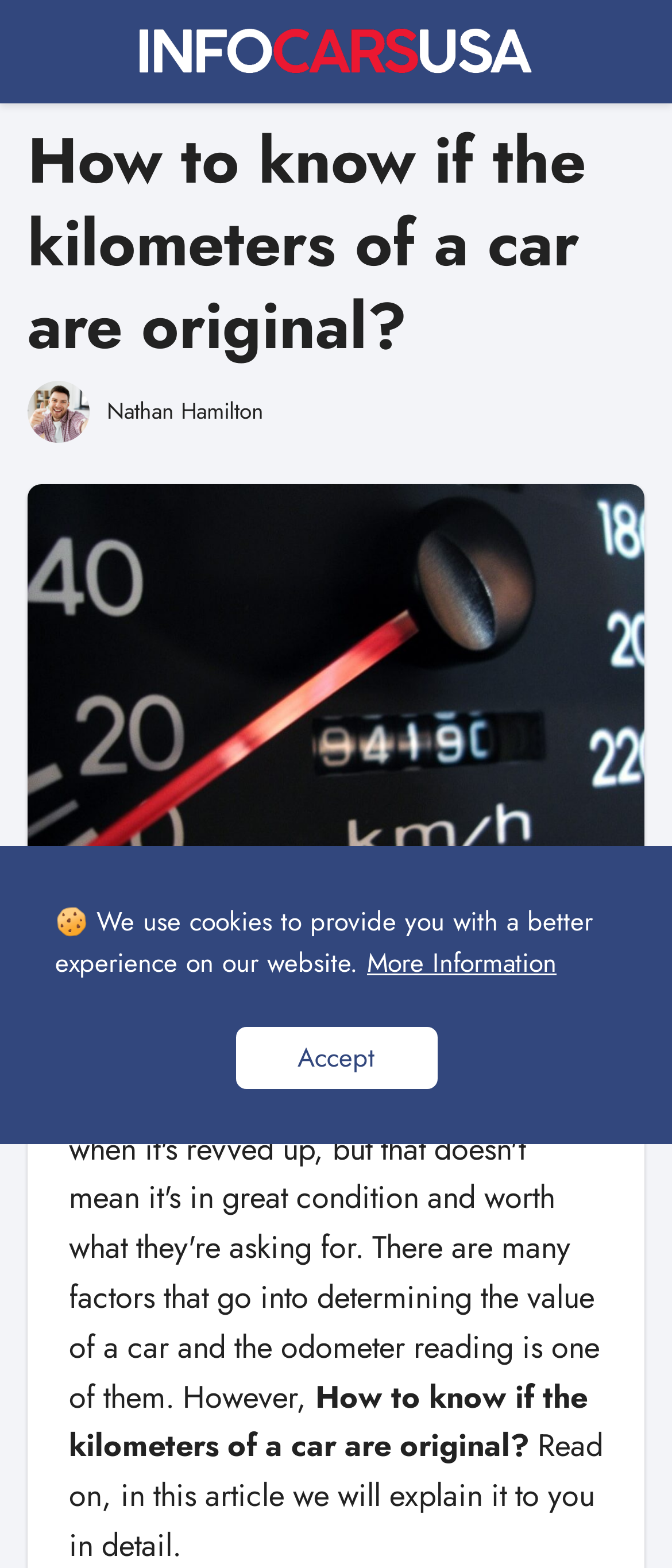Provide the bounding box coordinates of the UI element this sentence describes: "More Information".

[0.546, 0.603, 0.828, 0.627]